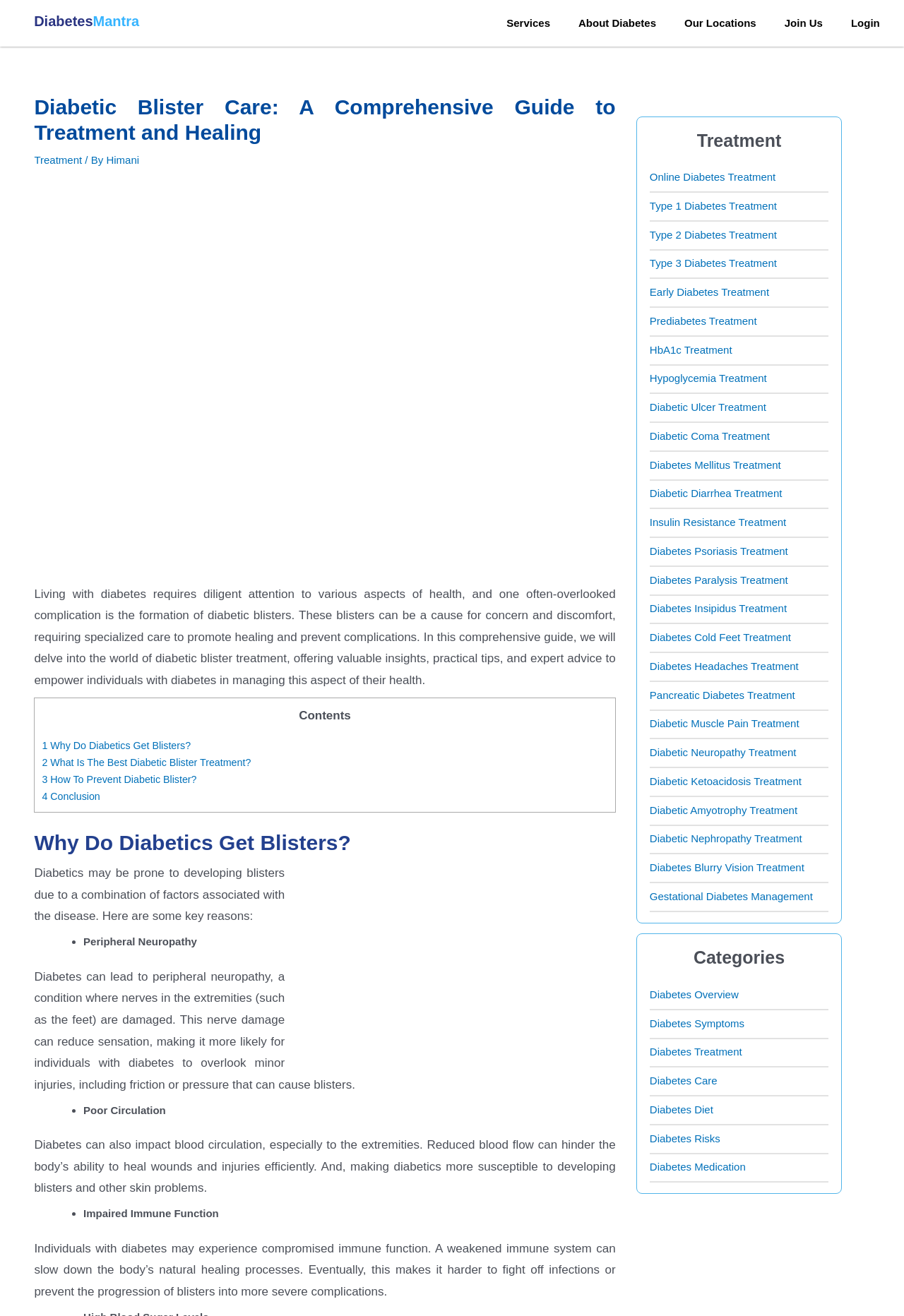Describe all the significant parts and information present on the webpage.

The webpage is about diabetic blister treatment, providing a comprehensive guide to treatment and healing. At the top, there is a logo image "diabetesmantra" and two text elements "Diabetes" and "Mantra" next to each other. Below them, there are five menu toggle links: "Services", "About Diabetes", "Our Locations", "Join Us", and "Login".

The main content area is divided into several sections. The first section has a heading "Diabetic Blister Care: A Comprehensive Guide to Treatment and Healing" and a brief introduction to the importance of diabetic blister care. Below the introduction, there is an image related to diabetic blister care.

The next section is a table of contents, listing four links: "Why Do Diabetics Get Blisters?", "What Is The Best Diabetic Blister Treatment?", "How To Prevent Diabetic Blister?", and "Conclusion".

The following section is about "Why Do Diabetics Get Blisters?" and includes an image, a brief explanation, and three bullet points discussing peripheral neuropathy, poor circulation, and impaired immune function as reasons why diabetics may develop blisters.

On the right side of the page, there are two complementary sections. The first one is about "Treatment" and lists 24 links to different types of diabetes treatment, such as "Online Diabetes Treatment", "Type 1 Diabetes Treatment", and "Diabetic Ulcer Treatment". The second section is about "Categories" and lists 8 links to different categories related to diabetes, such as "Diabetes Overview", "Diabetes Symptoms", and "Diabetes Diet".

At the bottom of the page, there is a "Post navigation" text element.